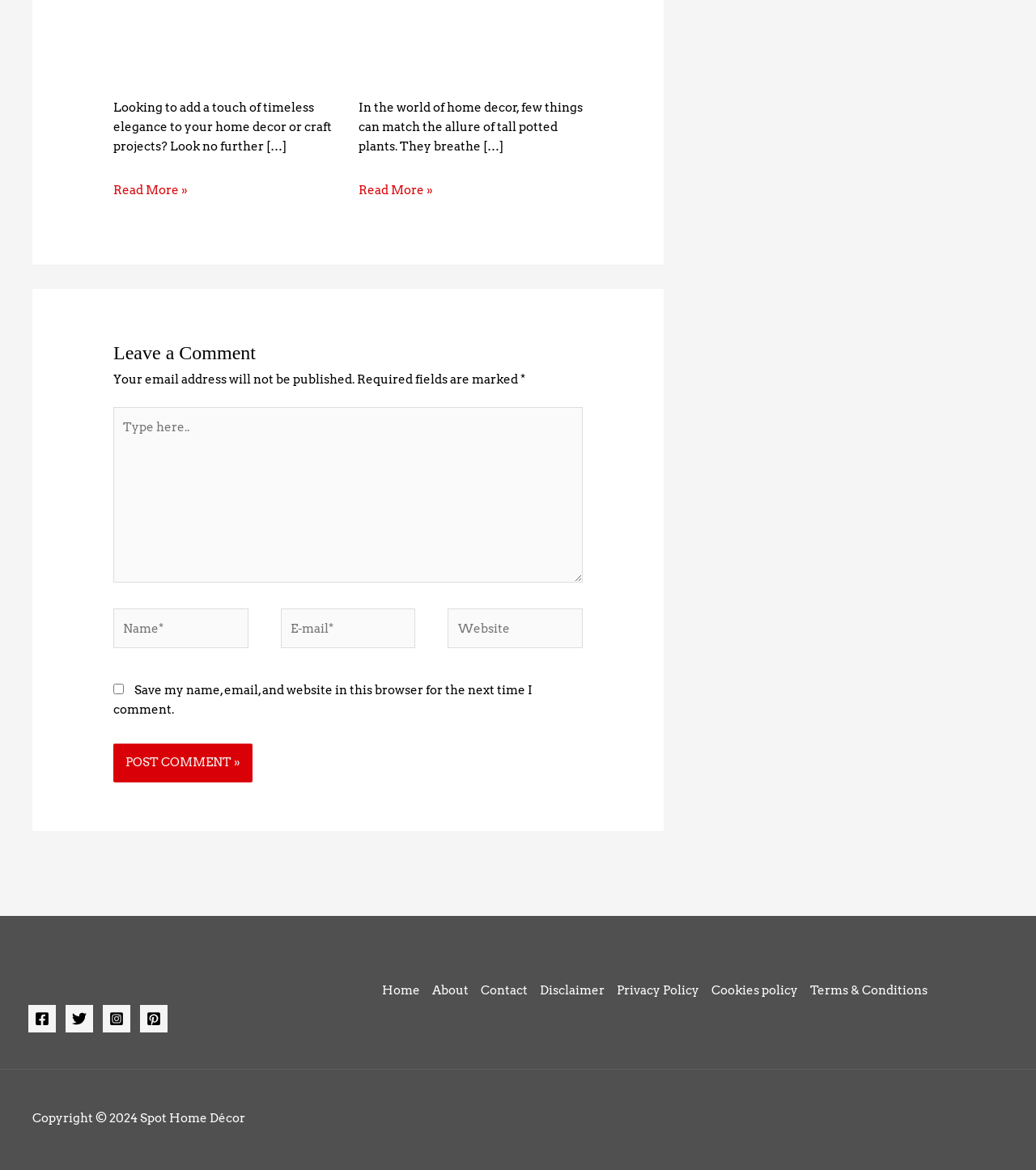Find the bounding box coordinates for the area that must be clicked to perform this action: "Click the 'Keeping Pace' link".

None